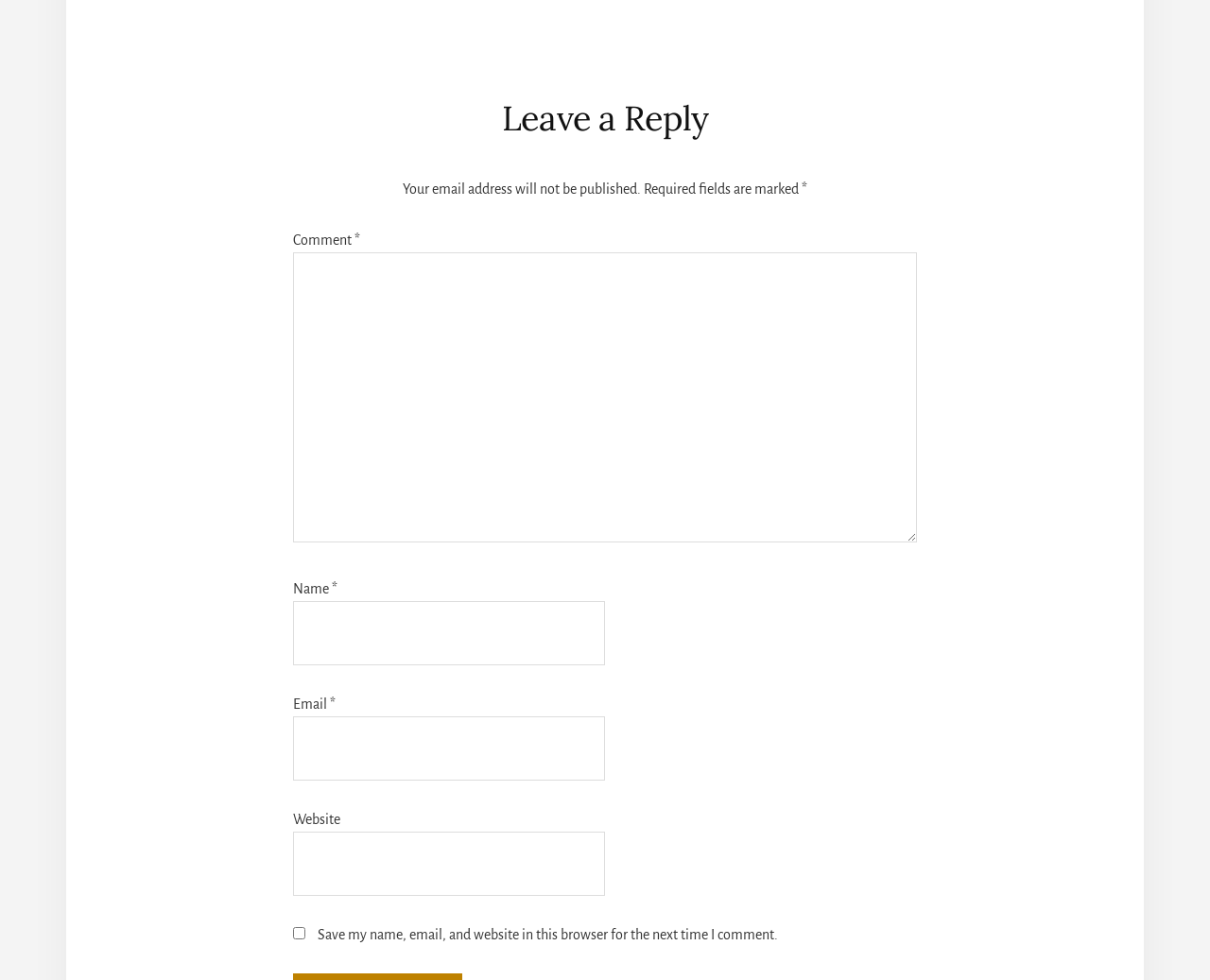Please respond to the question with a concise word or phrase:
How many text fields are there in the form?

4